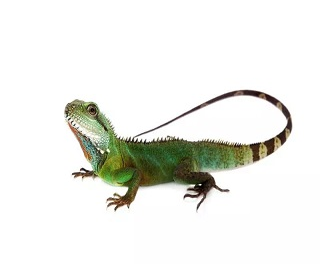What is the shape of the Water Dragon's tail?
We need a detailed and meticulous answer to the question.

The caption describes the Water Dragon as having a long, slender tail, which suggests that its tail is elongated and narrow in shape, rather than being short and stout.